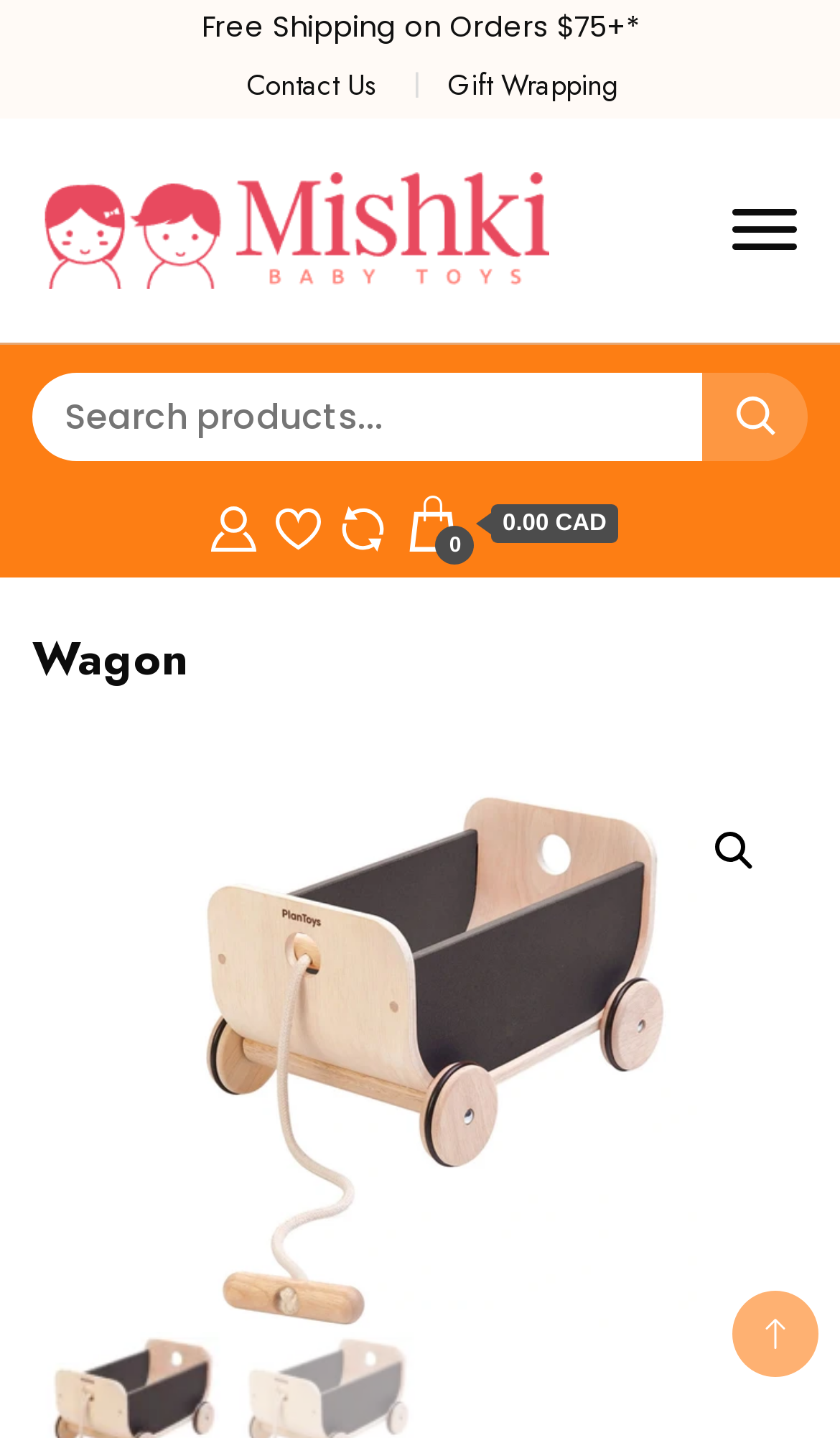Identify the bounding box of the UI component described as: "title="plan-toys---wagon-black"".

[0.038, 0.541, 0.962, 0.926]